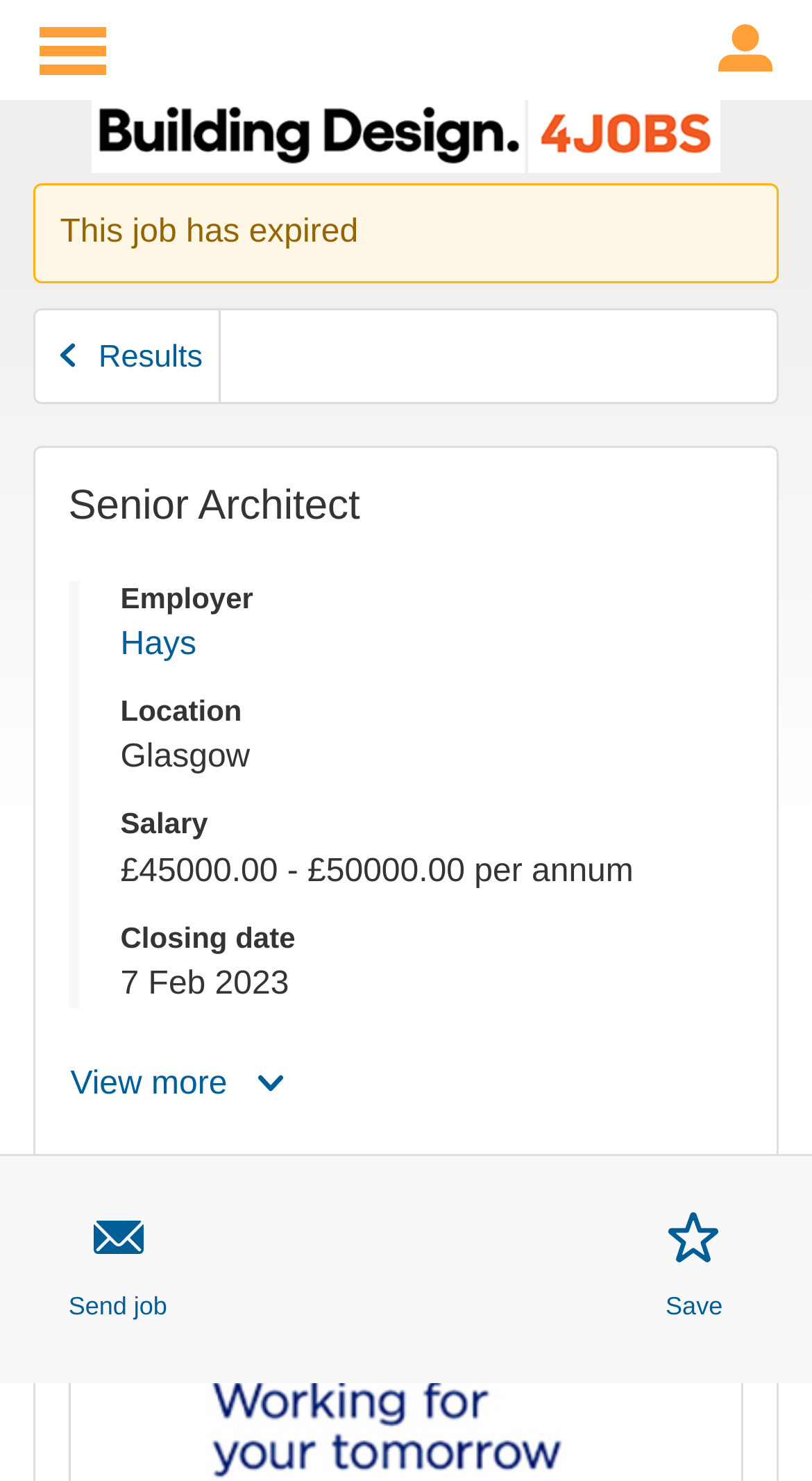By analyzing the image, answer the following question with a detailed response: What is the salary range?

The salary range can be found in the description list detail element with the text '£45000.00 - £50000.00 per annum' which is located below the location information and above the closing date information.